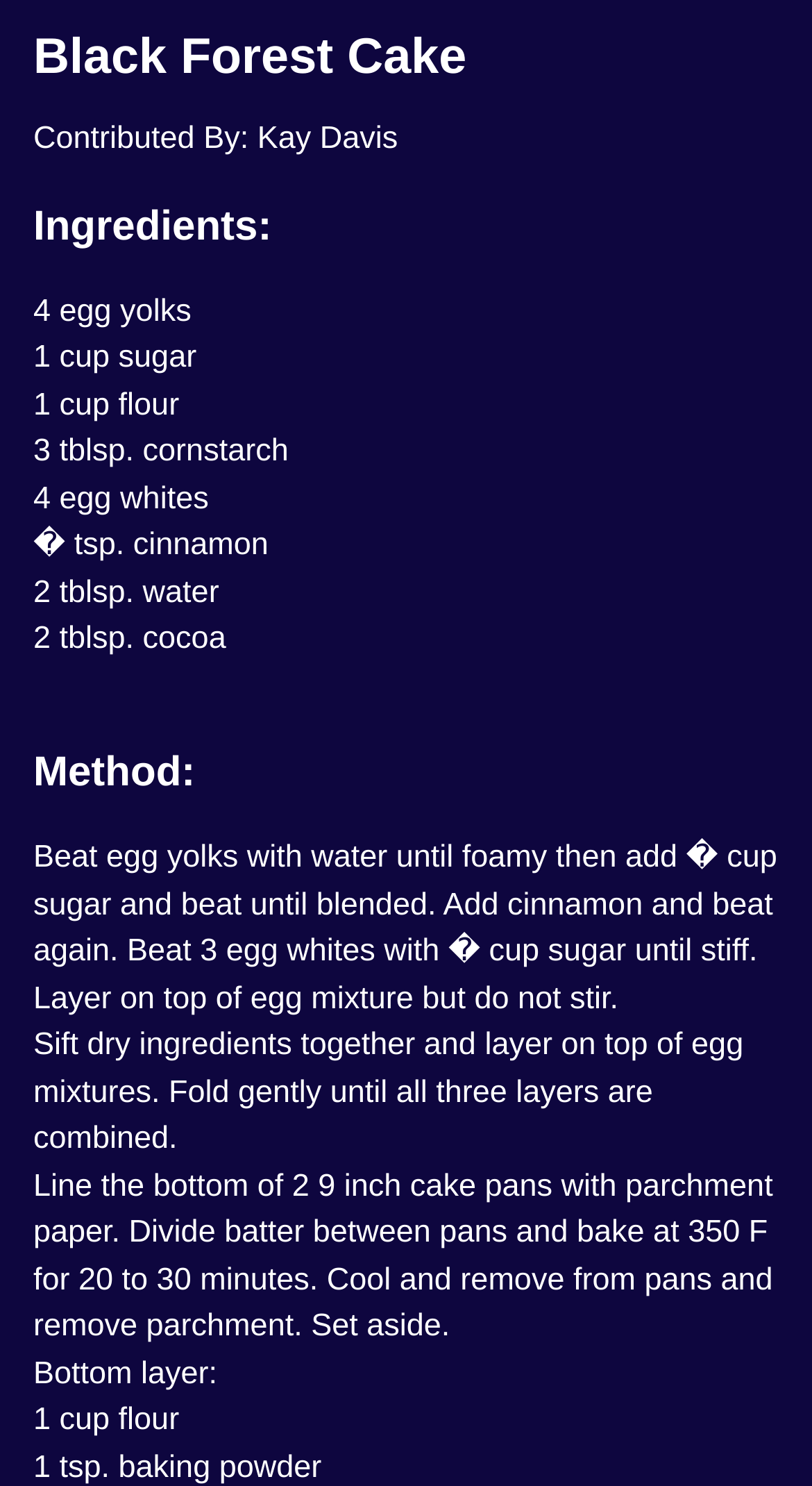Summarize the webpage with intricate details.

The webpage is a recipe page for Black Forest Cake, contributed by Kay Davis. At the top, there is a heading with the title "Black Forest Cake". Below the title, the contributor's name "Kay Davis" is mentioned. 

Underneath, there is a section labeled "Ingredients:", which lists the required ingredients, including egg yolks, sugar, flour, cornstarch, egg whites, cinnamon, water, and cocoa. These ingredients are listed in a vertical column, one below the other.

Following the ingredients section, there is a section labeled "Method:", which provides the step-by-step instructions for preparing the cake. The method is divided into four paragraphs, each describing a specific step in the process. The text is densely packed, with no clear separation between the paragraphs.

At the bottom of the page, there is a section labeled "Bottom layer:", which lists the ingredients required for the bottom layer of the cake, including flour and baking powder.